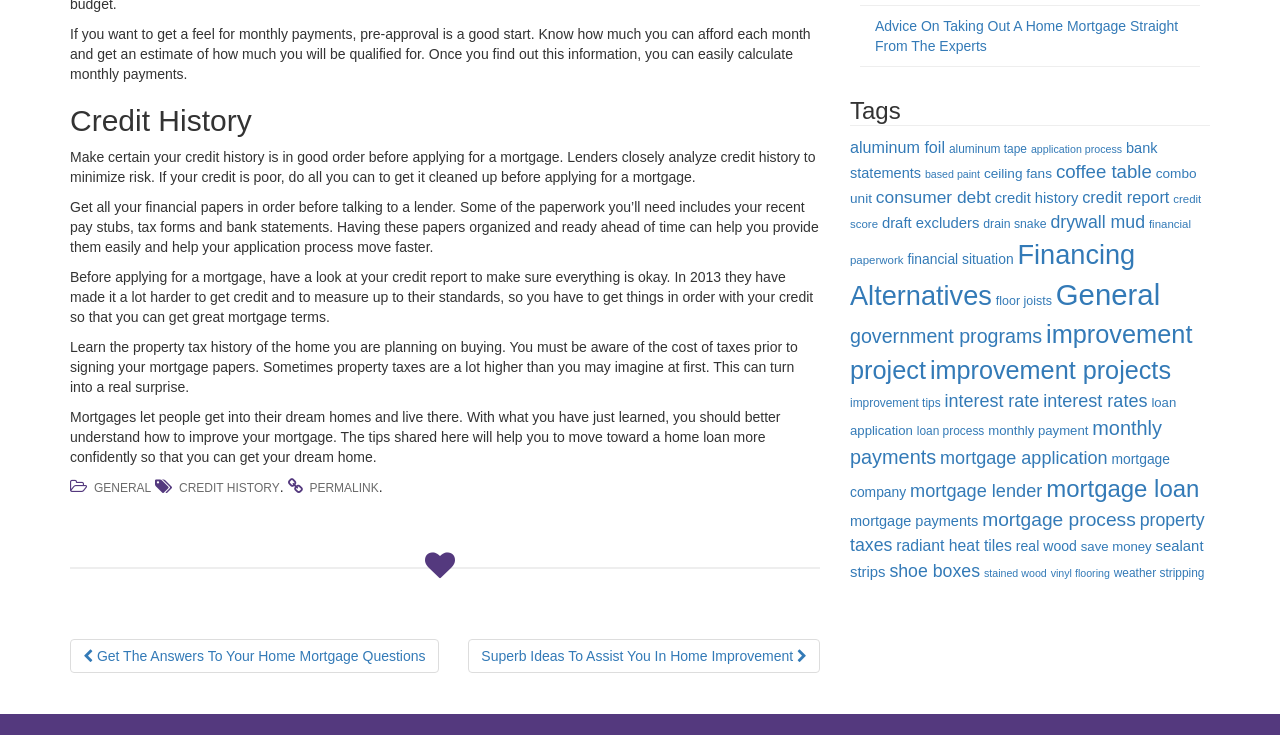Identify the bounding box coordinates for the UI element described as follows: aluminum foil. Use the format (top-left x, top-left y, bottom-right x, bottom-right y) and ensure all values are floating point numbers between 0 and 1.

[0.664, 0.187, 0.738, 0.212]